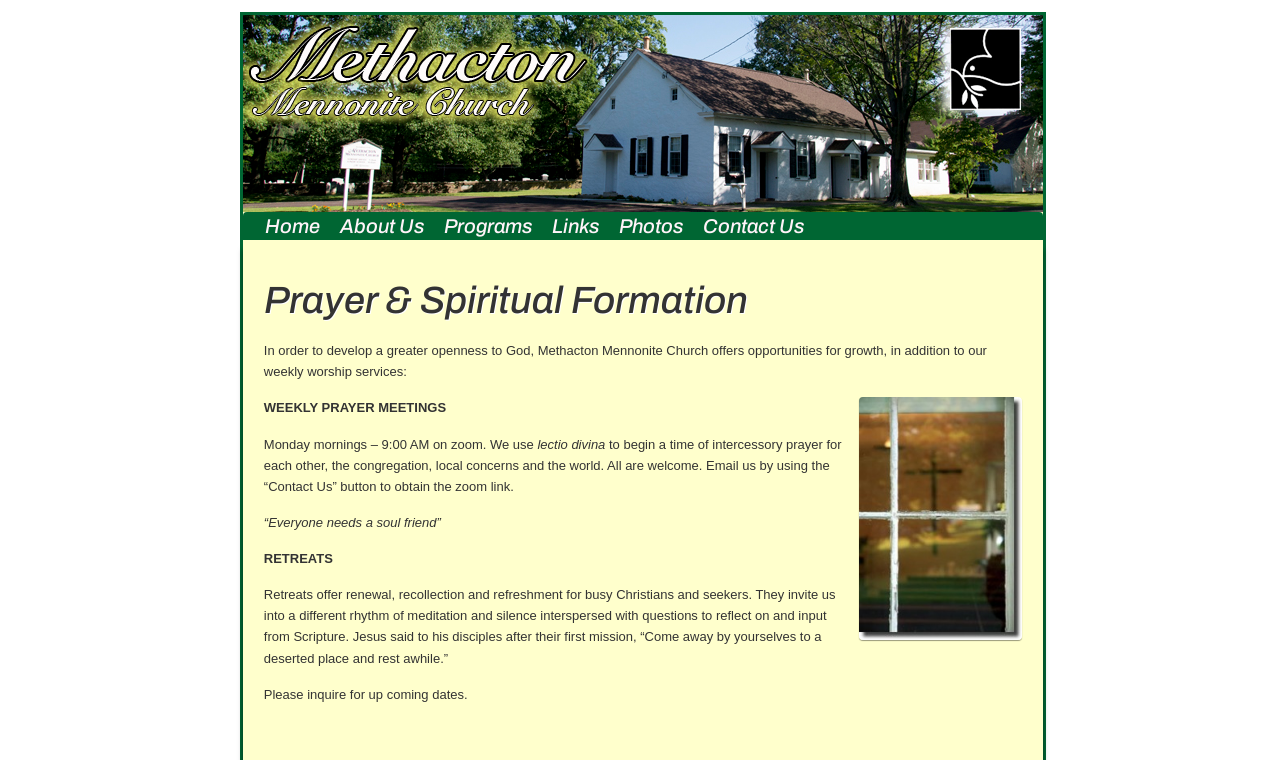Present a detailed account of what is displayed on the webpage.

The webpage is about Prayer and Spiritual Formation at Methacton Mennonite Church. At the top, there is a large heading "METHACTON MENNONITE CHURCH" with a link to the church's main page. Below it, there is a main menu with links to various sections of the website, including "Home", "About Us", "Programs", "Links", "Photos", and "Contact Us".

The main content of the page is divided into two sections. On the left, there is a header "Prayer & Spiritual Formation" followed by a paragraph of text explaining the church's opportunities for spiritual growth beyond weekly worship services. Below the text, there are several sections describing different spiritual formation activities, including weekly prayer meetings, retreats, and soul friendships. Each section has a heading and a brief description of the activity.

On the right side of the page, there is an image "lookingwindows1" that takes up about half of the page's height. The image is positioned below the main menu and above the spiritual formation activities sections.

The webpage has a clean and organized layout, making it easy to navigate and read. The use of headings, links, and images helps to break up the text and create a visually appealing design.